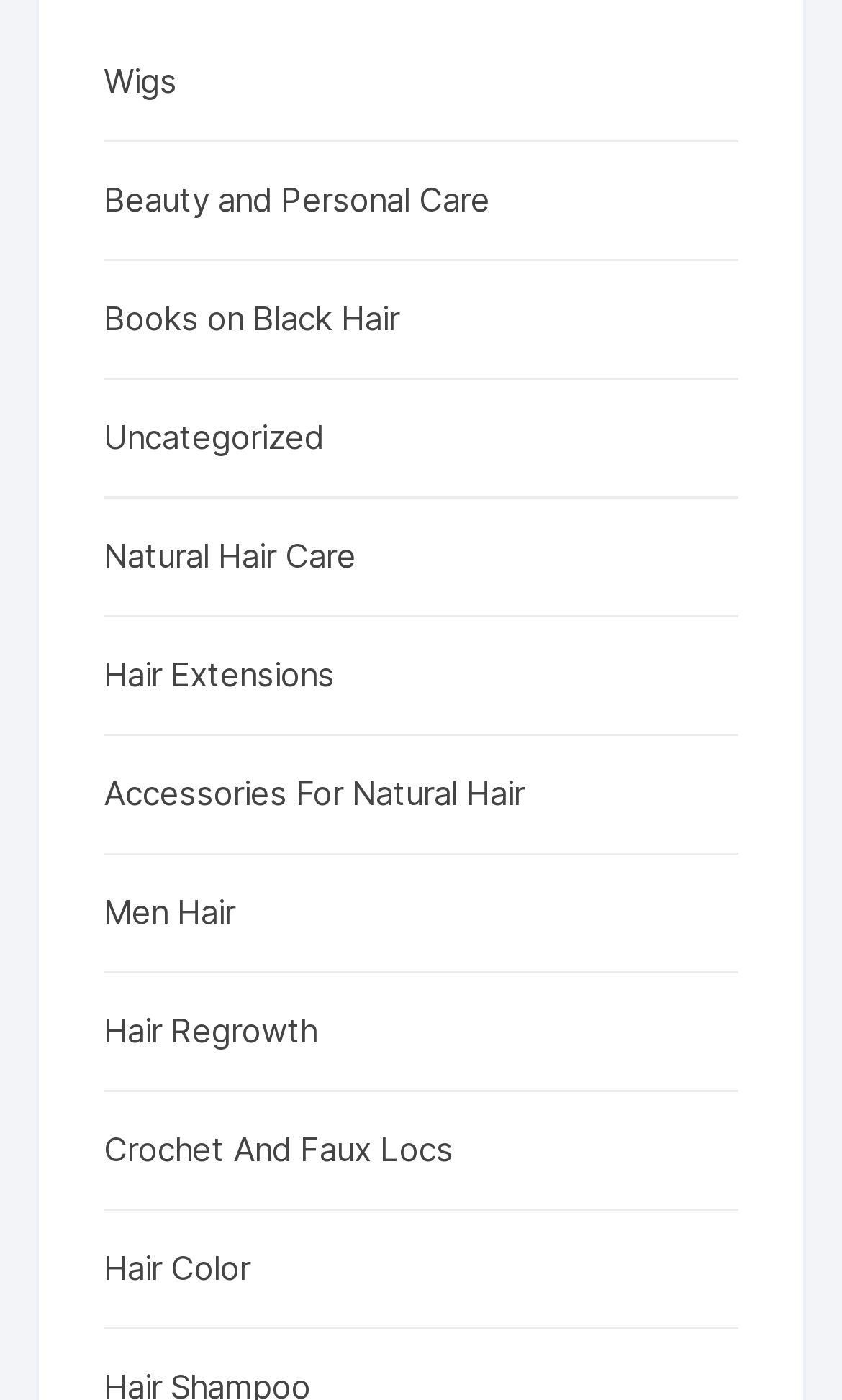Indicate the bounding box coordinates of the element that must be clicked to execute the instruction: "Learn about Hair Regrowth". The coordinates should be given as four float numbers between 0 and 1, i.e., [left, top, right, bottom].

[0.123, 0.718, 0.802, 0.755]